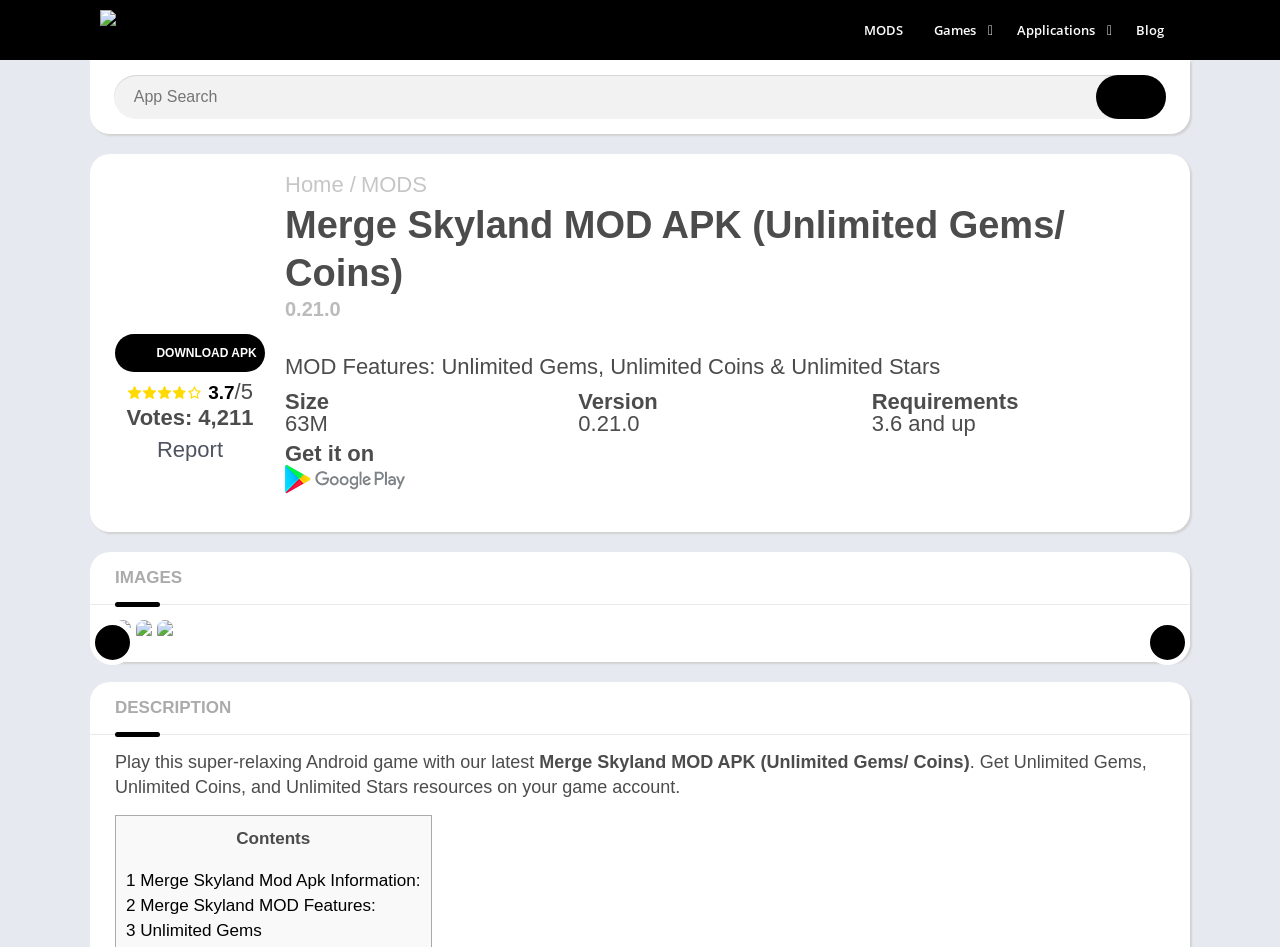What is the main heading of this webpage? Please extract and provide it.

Merge Skyland MOD APK (Unlimited Gems/ Coins)